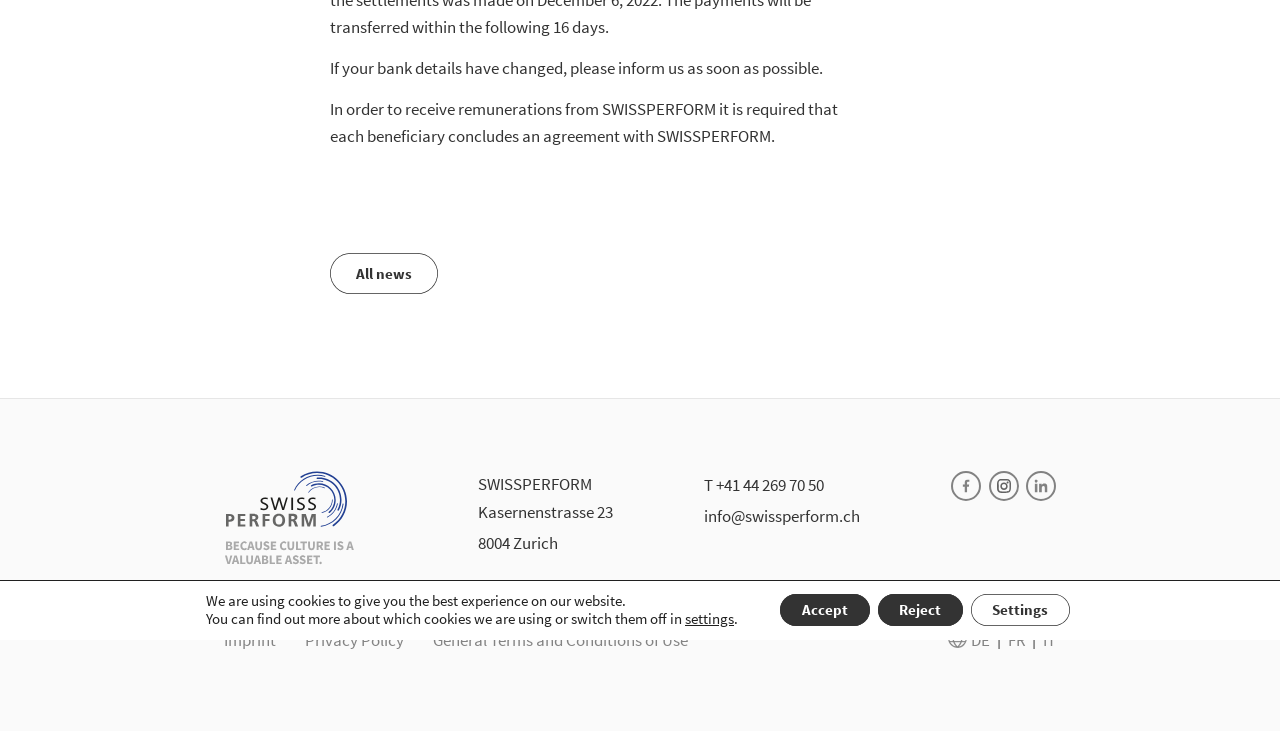Given the element description LinkedIn, identify the bounding box coordinates for the UI element on the webpage screenshot. The format should be (top-left x, top-left y, bottom-right x, bottom-right y), with values between 0 and 1.

[0.801, 0.644, 0.825, 0.685]